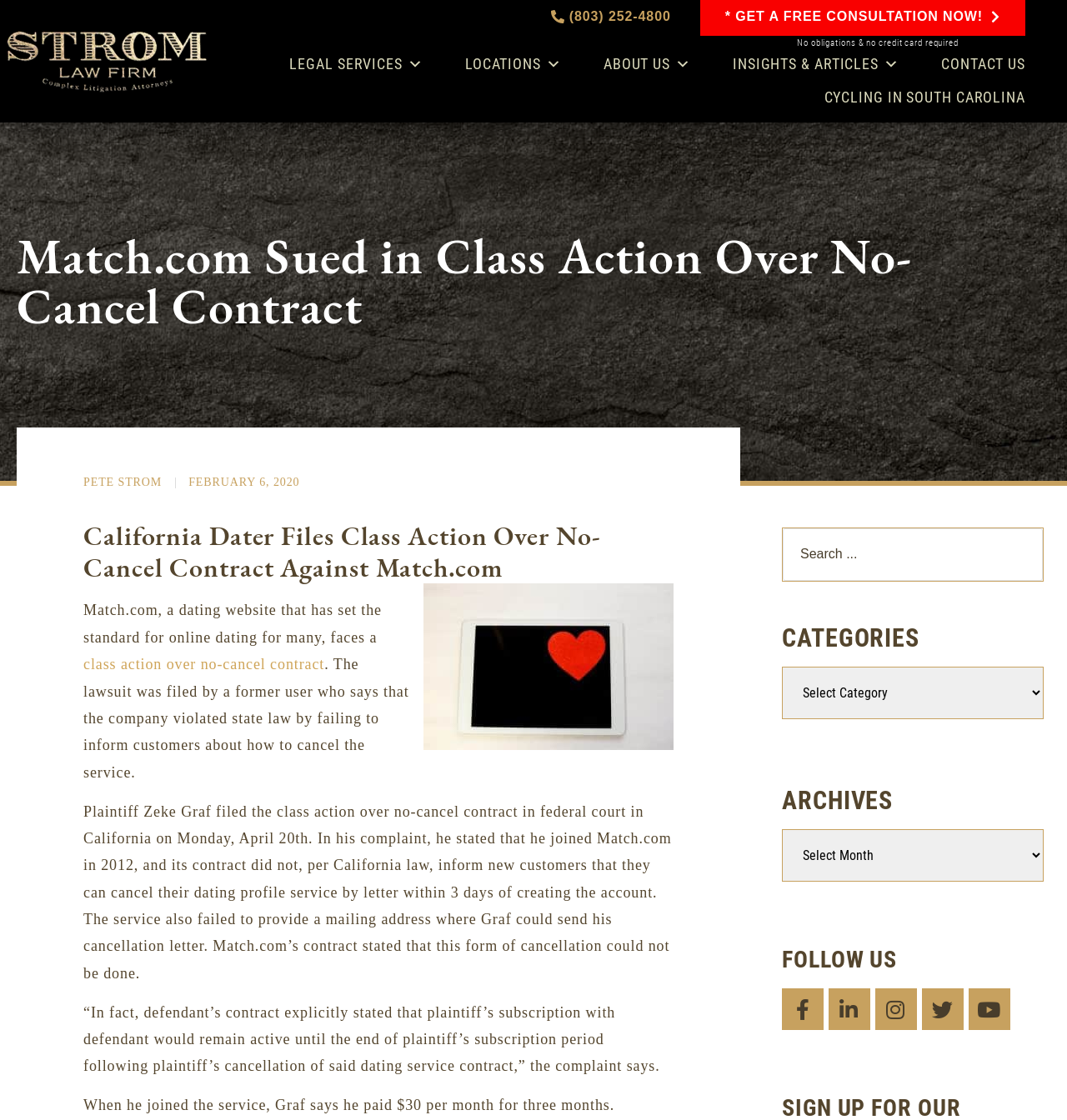Give a complete and precise description of the webpage's appearance.

The webpage appears to be a news article or blog post from Strom Law Firm, with a focus on a class action lawsuit against Match.com. At the top of the page, there is a logo and a link to "Strom Law Firm Columbia SC" on the left, and a phone number and a call-to-action button to get a free consultation on the right.

Below the top section, there is a main heading that reads "Match.com Sued in Class Action Over No-Cancel Contract". Underneath this heading, there is a link to "Pete Strom" and a timestamp indicating that the article was published on February 6, 2020.

The main content of the article is divided into several paragraphs, with a heading that reads "California Dater Files Class Action Over No-Cancel Contract Against Match.com" accompanied by an image. The article discusses a lawsuit filed by a former Match.com user who claims that the company violated state law by failing to inform customers about how to cancel their service.

On the right-hand side of the page, there are several links and menus, including a search bar, categories, archives, and social media links. There are also several links to other pages on the website, including "Legal Services", "Locations", "About Us", "Insights & Articles", and "Contact Us".

Overall, the webpage appears to be a news article or blog post from a law firm, with a focus on a specific lawsuit and related information.